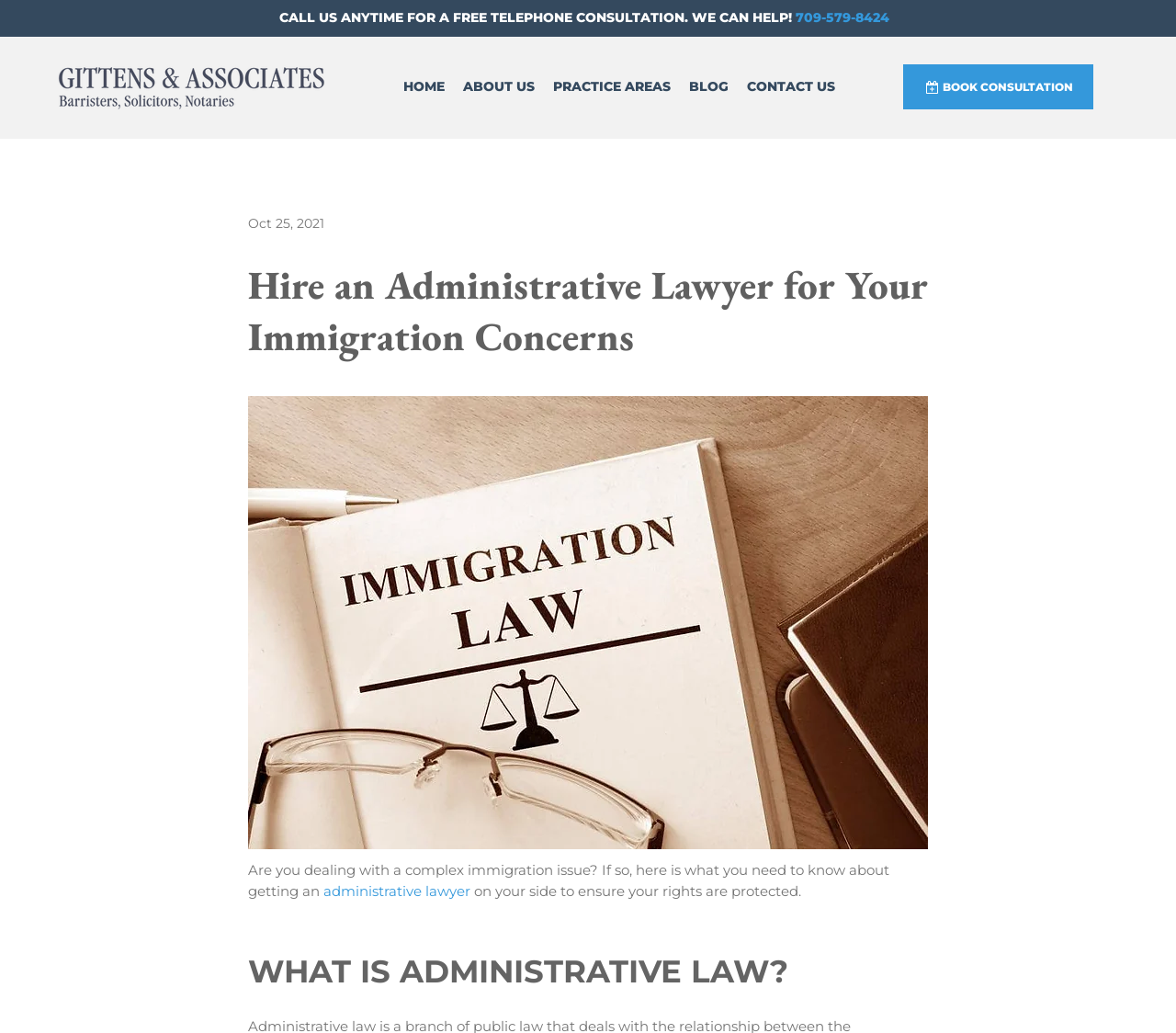What is the phone number for a free telephone consultation?
Provide a fully detailed and comprehensive answer to the question.

I found the phone number by looking at the top section of the webpage, where it says 'CALL US ANYTIME FOR A FREE TELEPHONE CONSULTATION. WE CAN HELP!' and next to it is the phone number '709-579-8424'.